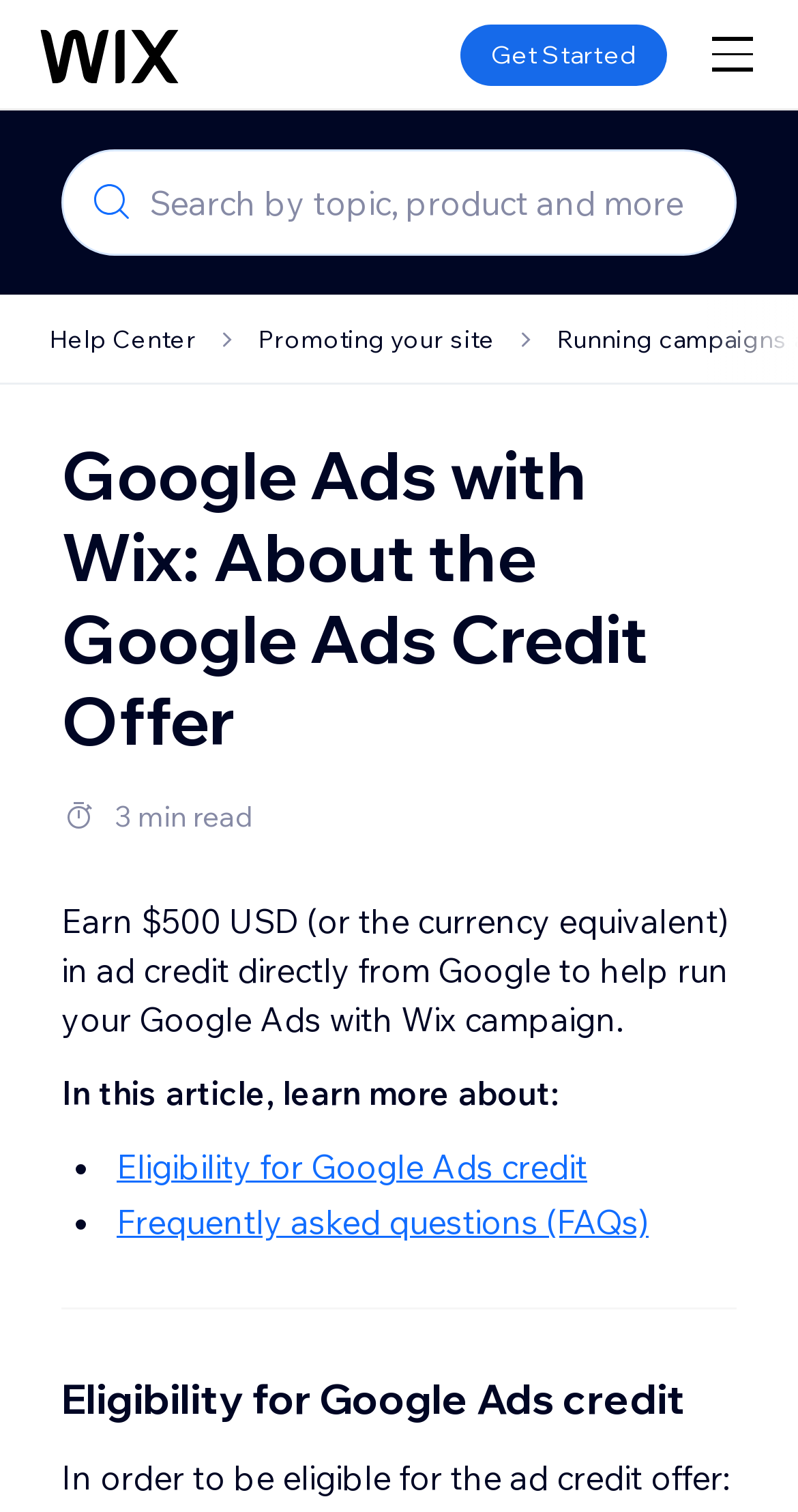Respond to the question below with a concise word or phrase:
How long does it take to read the article?

3 min